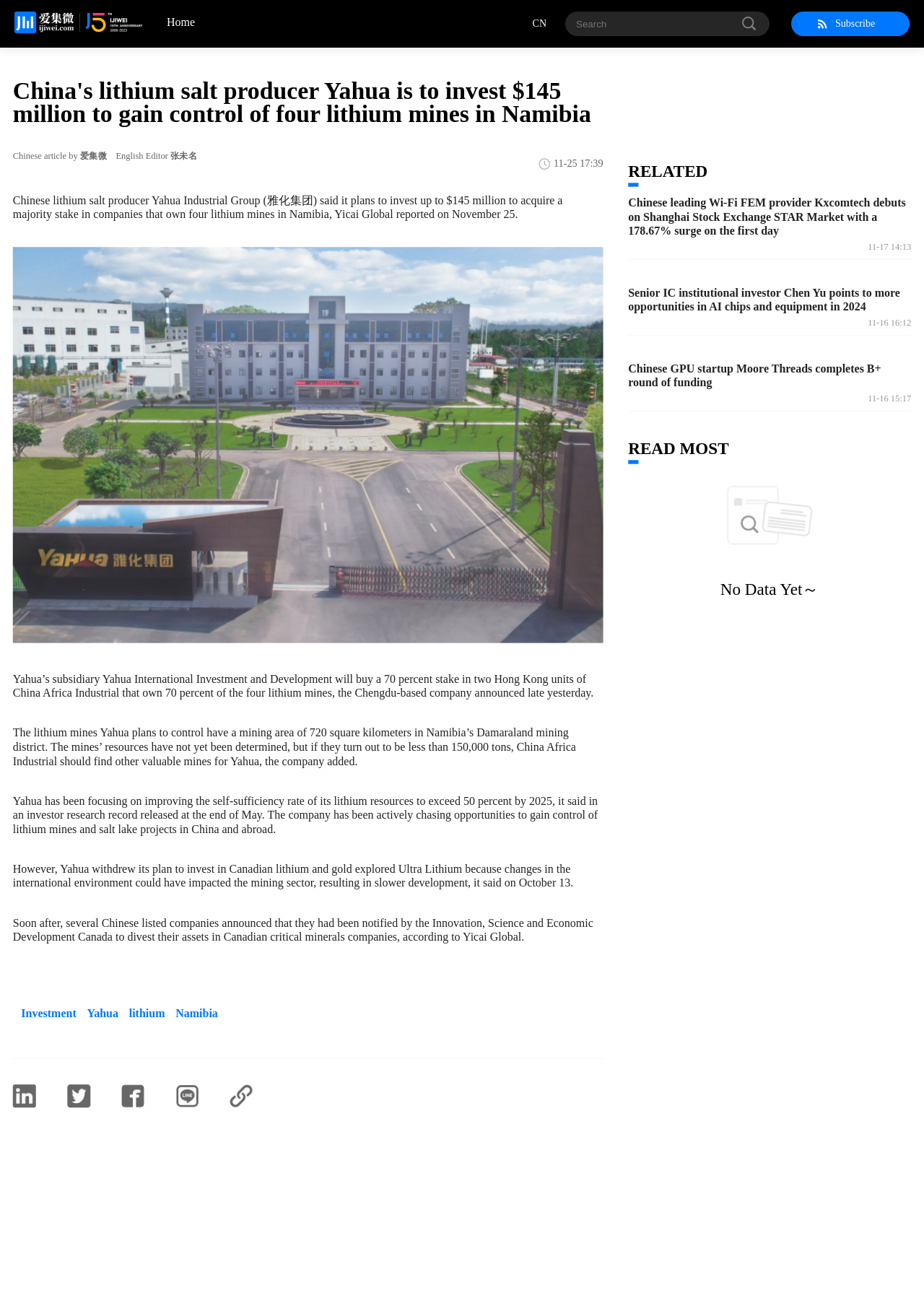Determine the bounding box coordinates of the clickable region to carry out the instruction: "Search for something".

[0.612, 0.009, 0.833, 0.028]